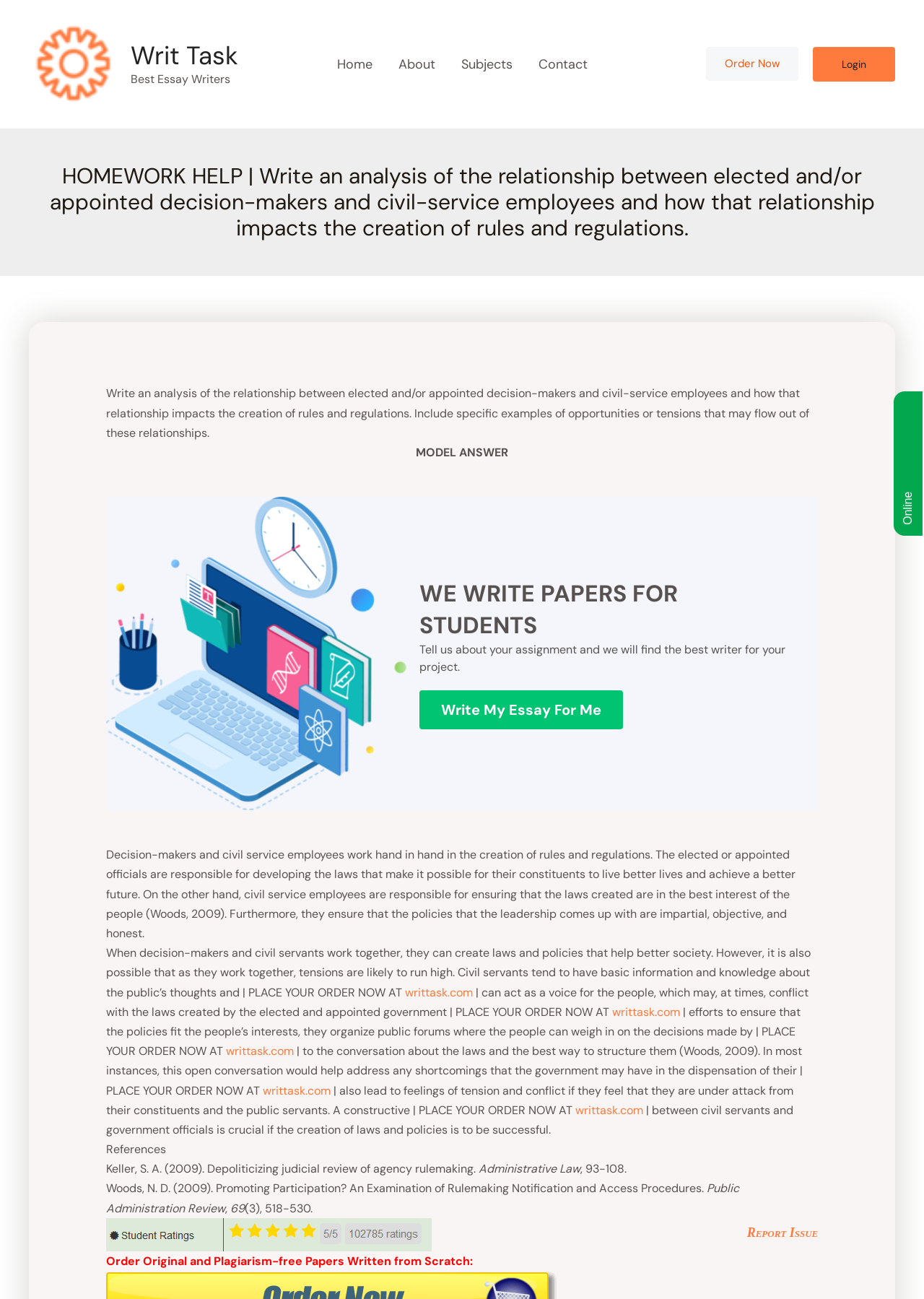Based on the element description: "Order Now", identify the bounding box coordinates for this UI element. The coordinates must be four float numbers between 0 and 1, listed as [left, top, right, bottom].

[0.764, 0.036, 0.864, 0.062]